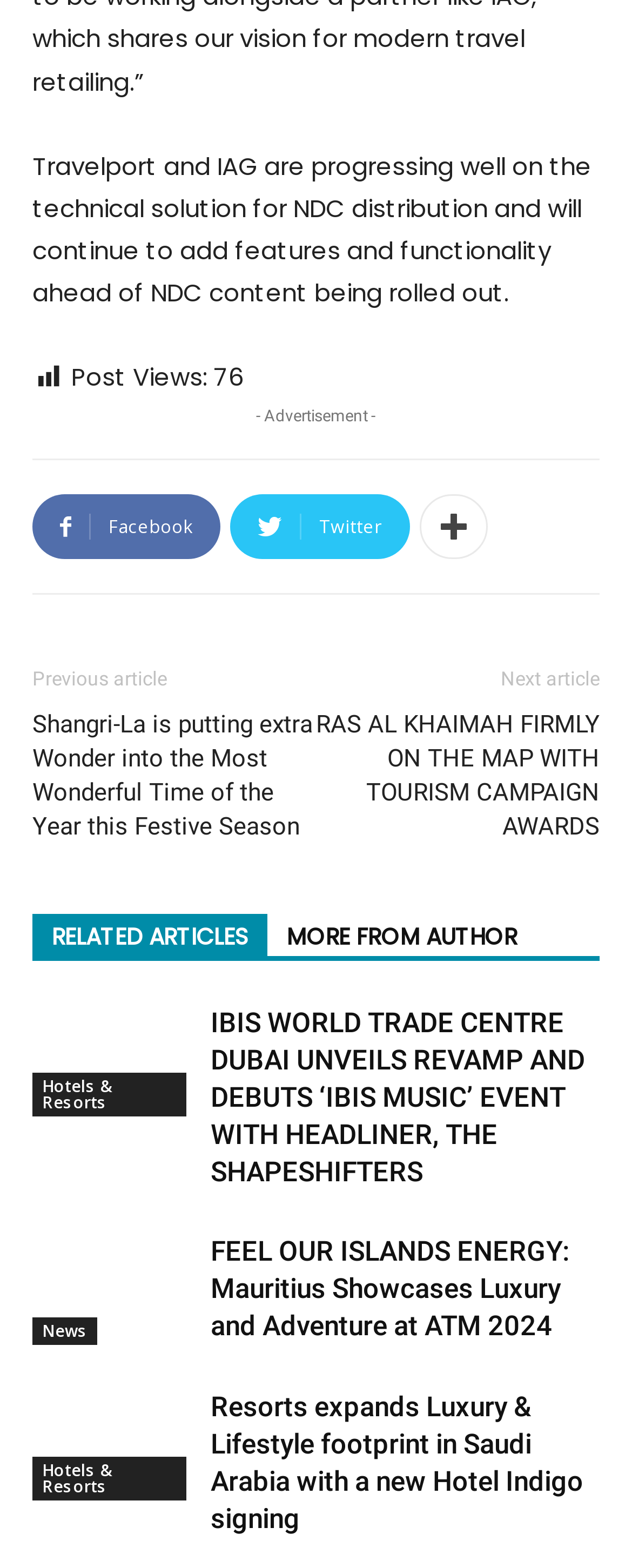For the given element description RELATED ARTICLES, determine the bounding box coordinates of the UI element. The coordinates should follow the format (top-left x, top-left y, bottom-right x, bottom-right y) and be within the range of 0 to 1.

[0.051, 0.583, 0.423, 0.61]